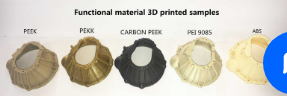Convey a detailed narrative of what is depicted in the image.

The image showcases a series of functional material 3D printed samples arranged in a line. Each sample represents a different type of high-performance thermoplastic, crucial for various engineering and industrial applications. From left to right, the samples are labeled as follows: 

1. **PEEK** (Polyether Ether Ketone) - Known for its excellent thermal and chemical resistance.
2. **PEKK** (Polyether Ketone Ketone) - Offers similar properties to PEEK but with enhanced features.
3. **CARBON PEEK** - Fused with carbon fibers, providing improved strength and stiffness.
4. **PEI 9085** (Polyetherimide) - Recognized for its superior mechanical properties and high-temperature resistance.
5. **ABS** (Acrylonitrile Butadiene Styrene) - A widely used thermoplastic known for its impact resistance and ease of machining.

These samples highlight the versatility and functionality of different 3D printing materials, each designed to meet specific performance requirements in fields such as aerospace, chemical engineering, and more. The display emphasizes the innovative applications of 3D printing technology in producing robust and reliable components.